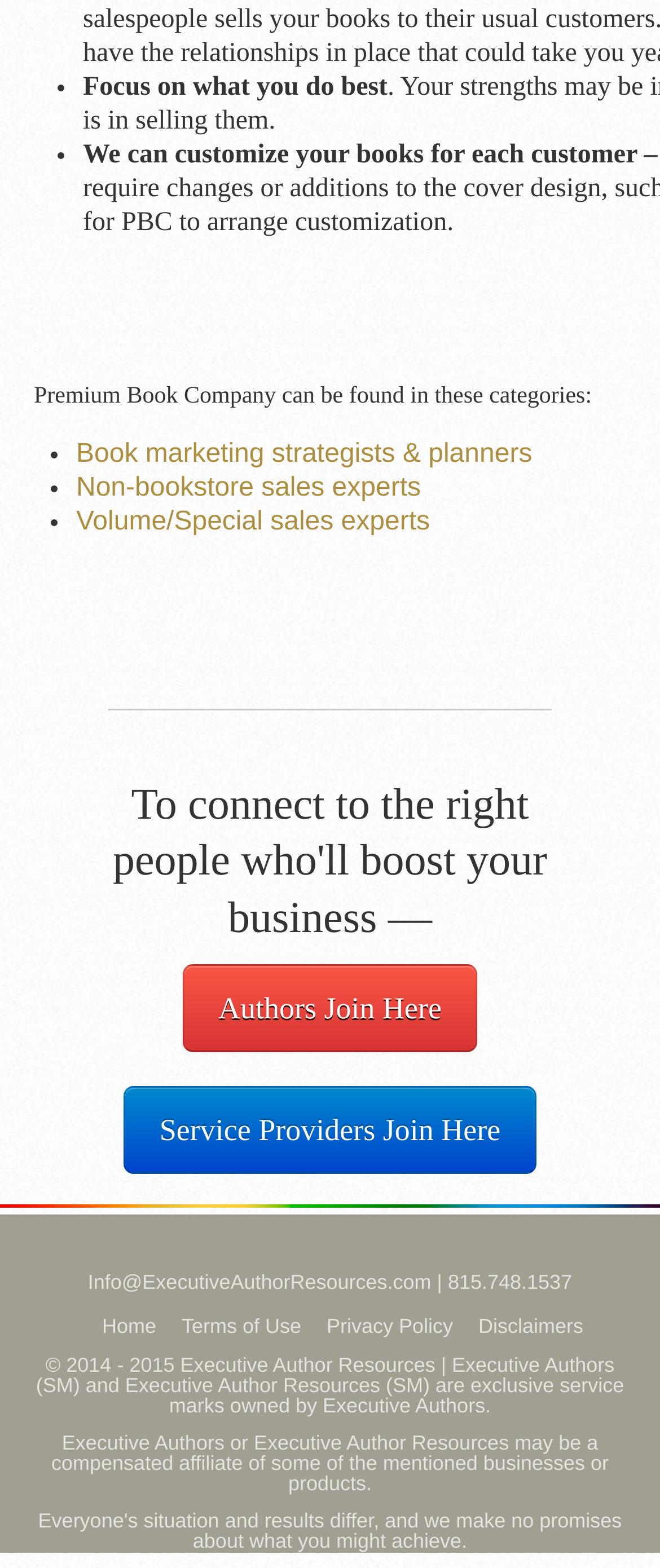Could you highlight the region that needs to be clicked to execute the instruction: "Click on 'Home'"?

[0.155, 0.835, 0.237, 0.857]